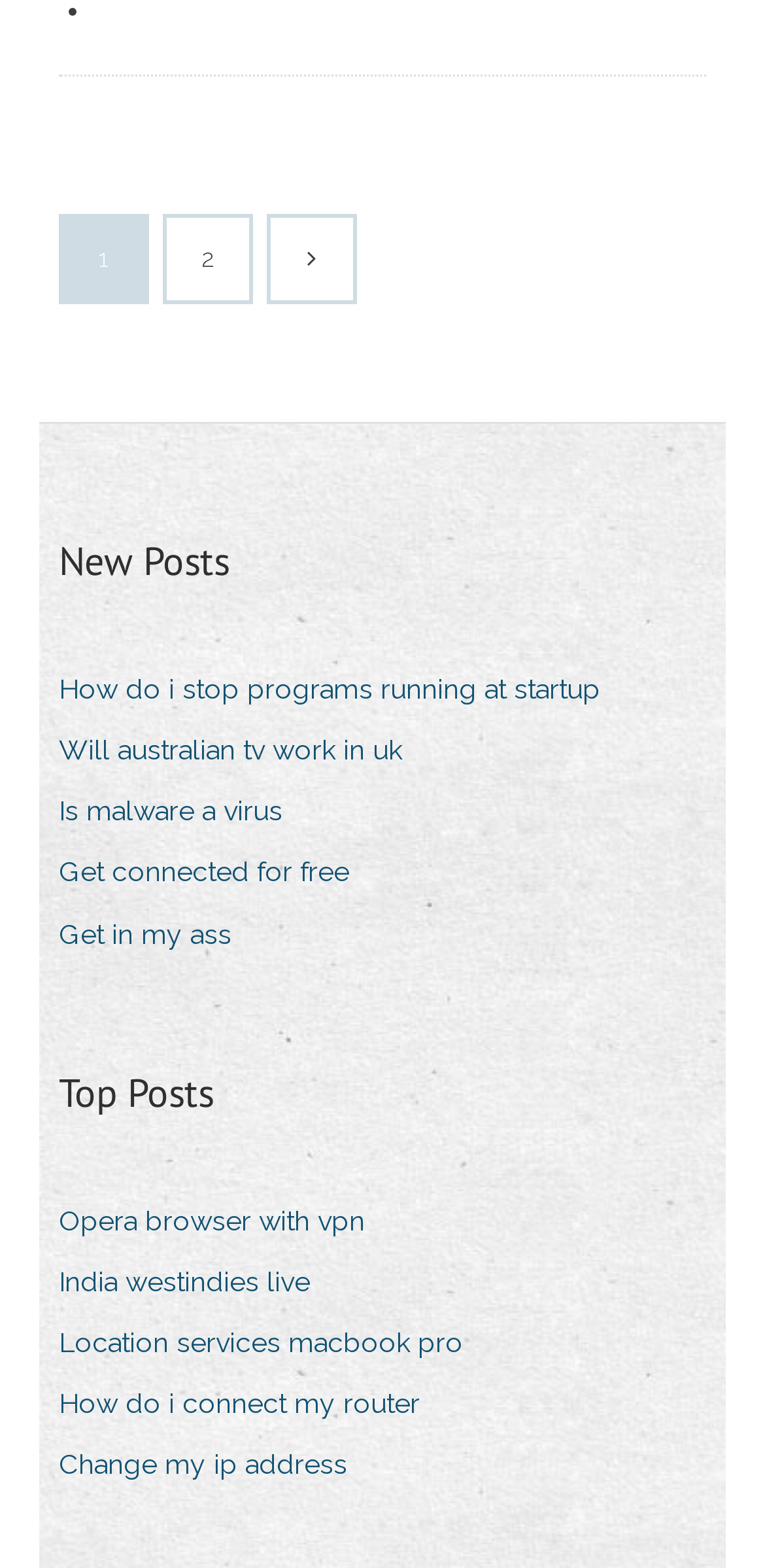Identify the bounding box coordinates for the element you need to click to achieve the following task: "Read 'Get connected for free'". Provide the bounding box coordinates as four float numbers between 0 and 1, in the form [left, top, right, bottom].

[0.077, 0.54, 0.495, 0.574]